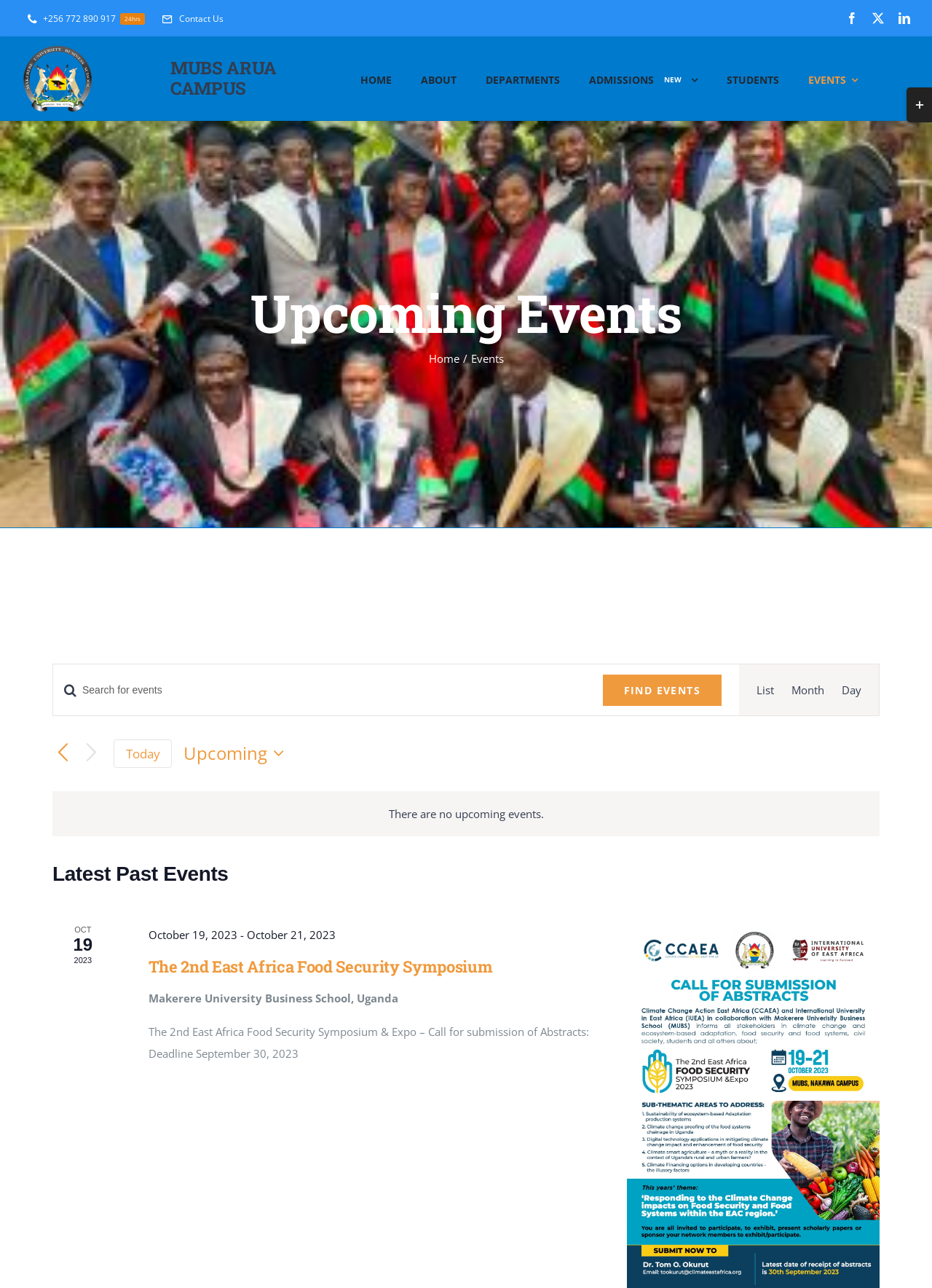Locate and provide the bounding box coordinates for the HTML element that matches this description: "ADMISSIONSNEW".

[0.632, 0.045, 0.748, 0.077]